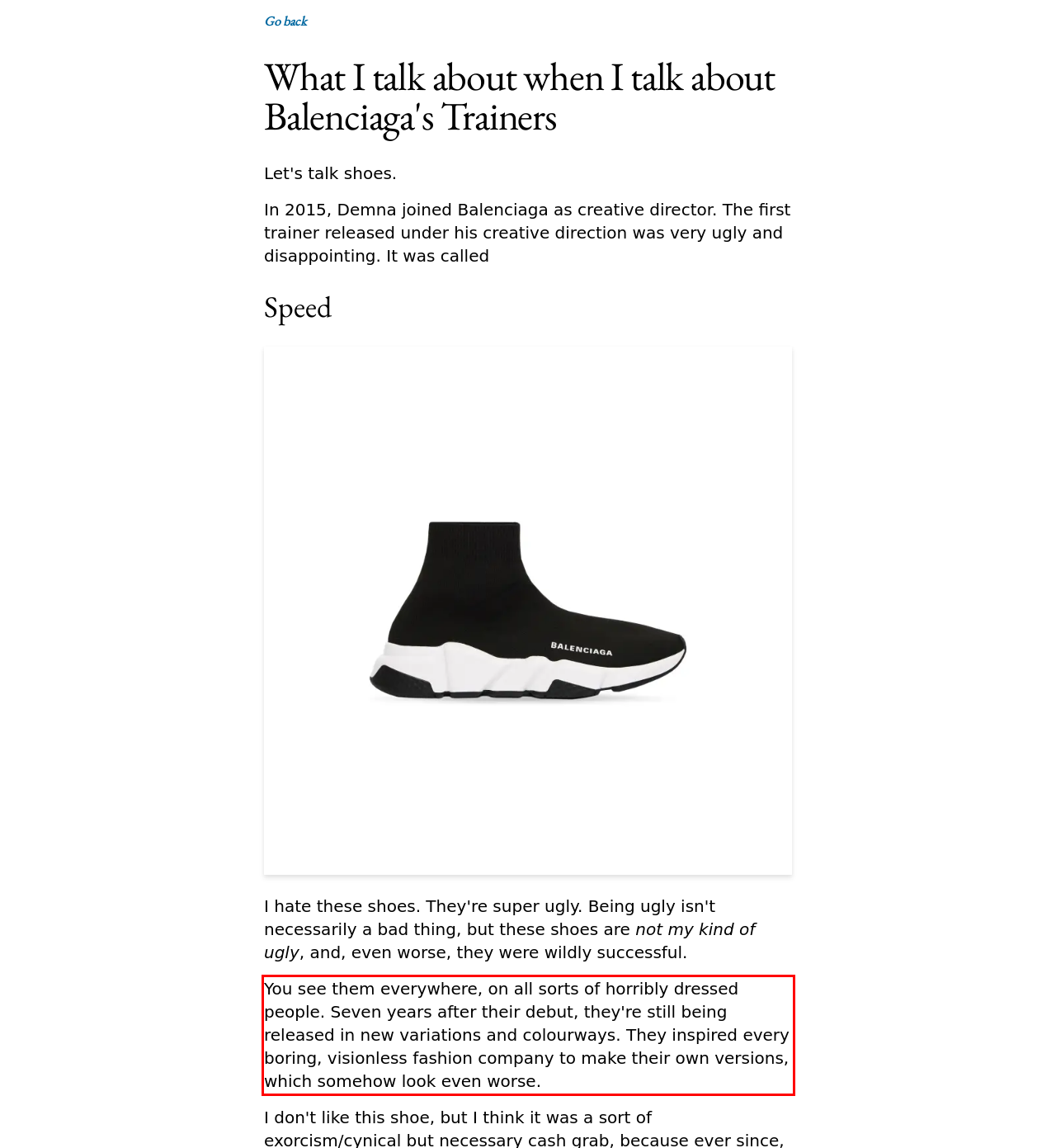Analyze the screenshot of the webpage that features a red bounding box and recognize the text content enclosed within this red bounding box.

You see them everywhere, on all sorts of horribly dressed people. Seven years after their debut, they're still being released in new variations and colourways. They inspired every boring, visionless fashion company to make their own versions, which somehow look even worse.